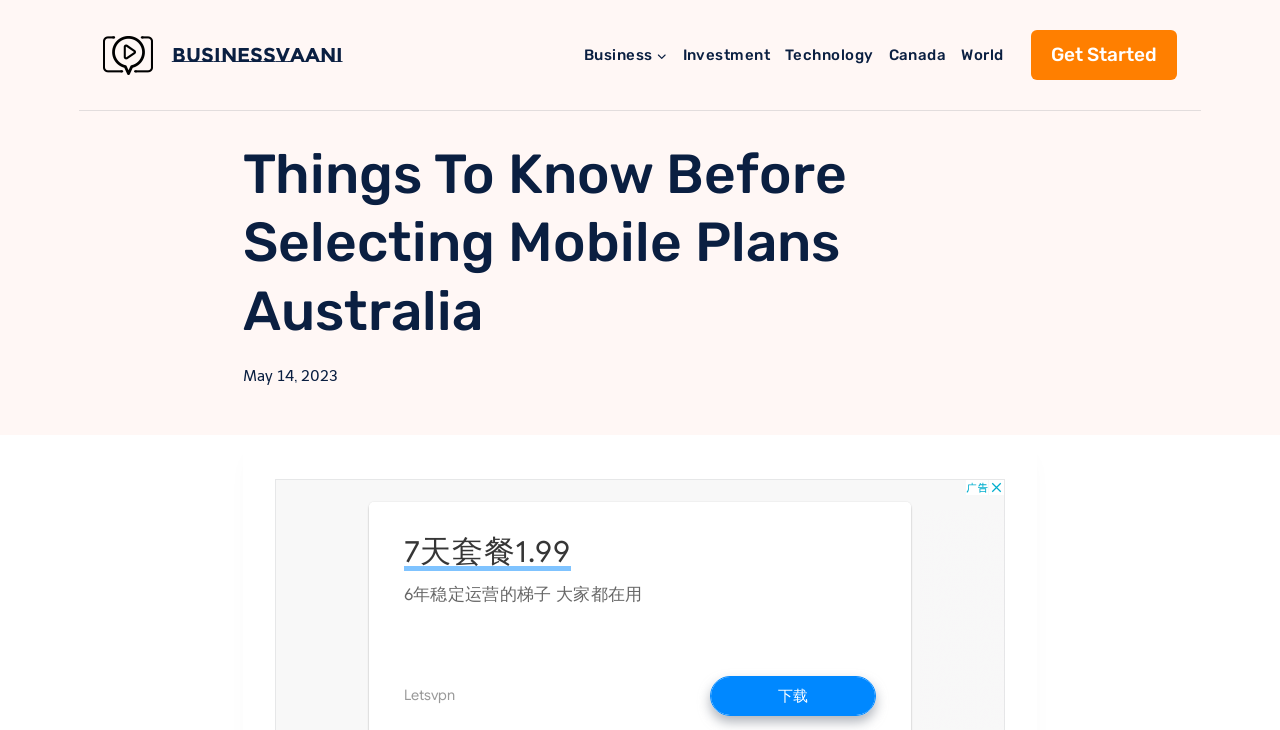Extract the bounding box of the UI element described as: "Get Started".

[0.805, 0.041, 0.92, 0.11]